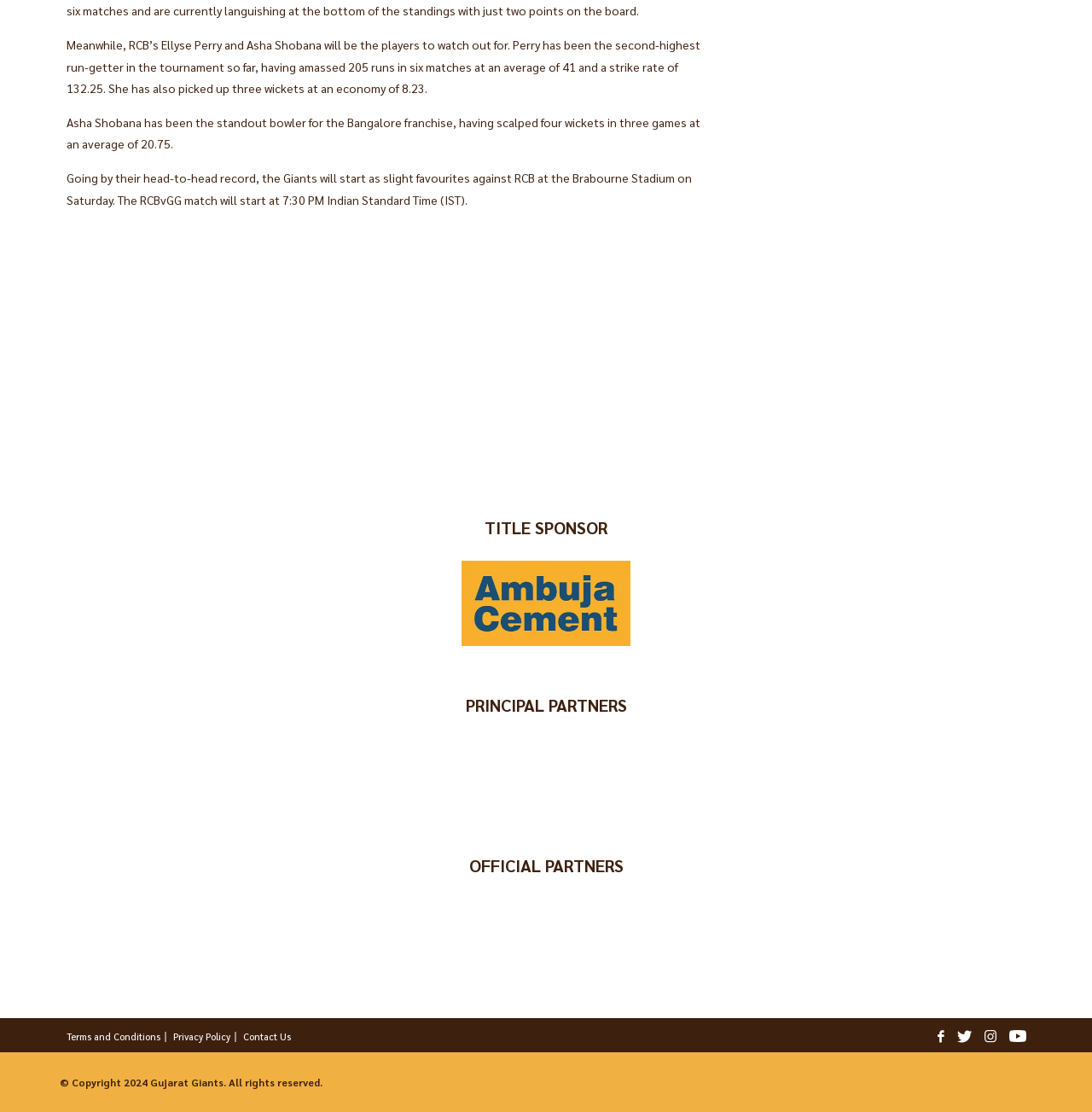Please reply to the following question with a single word or a short phrase:
What is the average of Asha Shobana's wickets?

20.75